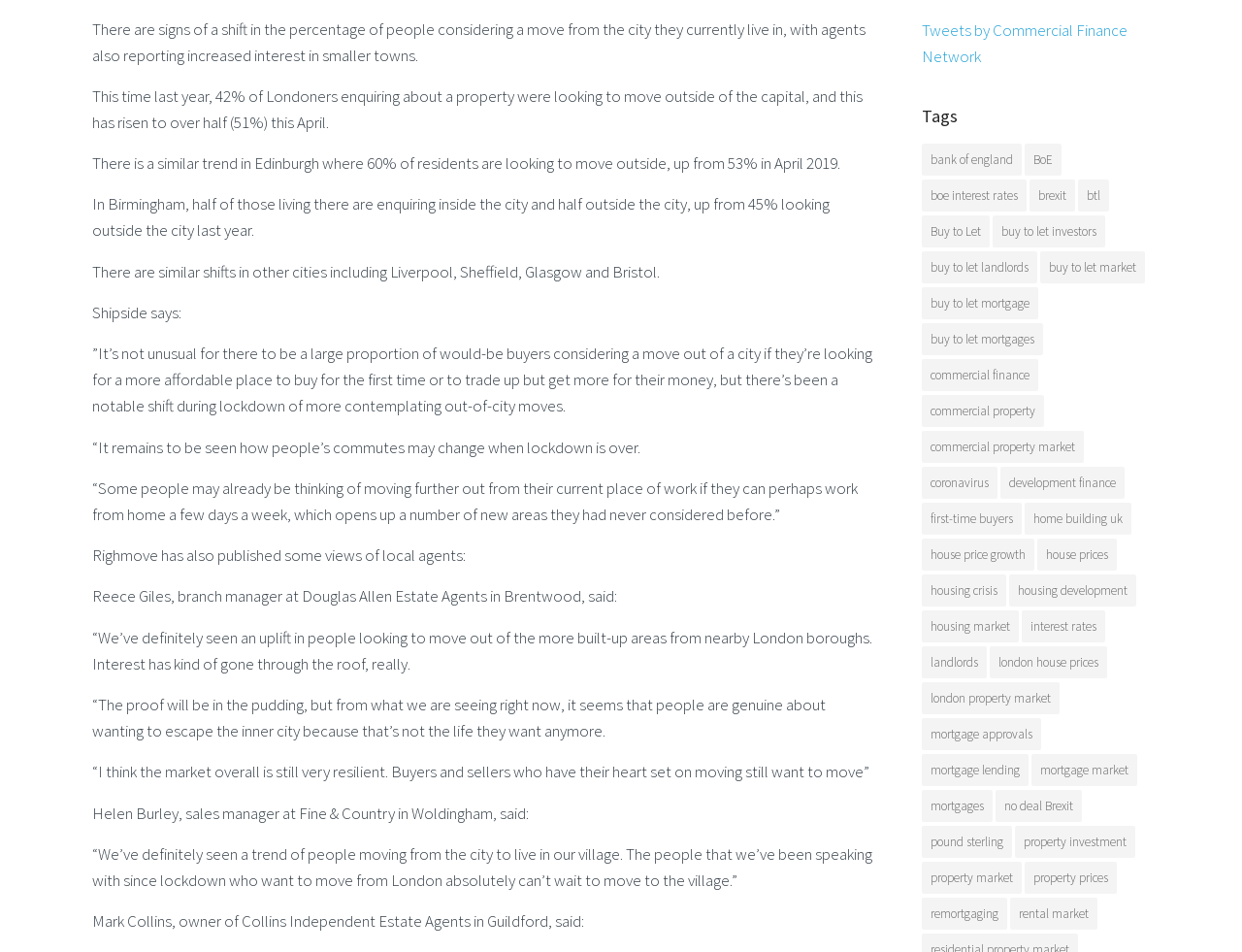Please provide the bounding box coordinates for the element that needs to be clicked to perform the following instruction: "View 'bank of england' related news". The coordinates should be given as four float numbers between 0 and 1, i.e., [left, top, right, bottom].

[0.742, 0.151, 0.823, 0.185]